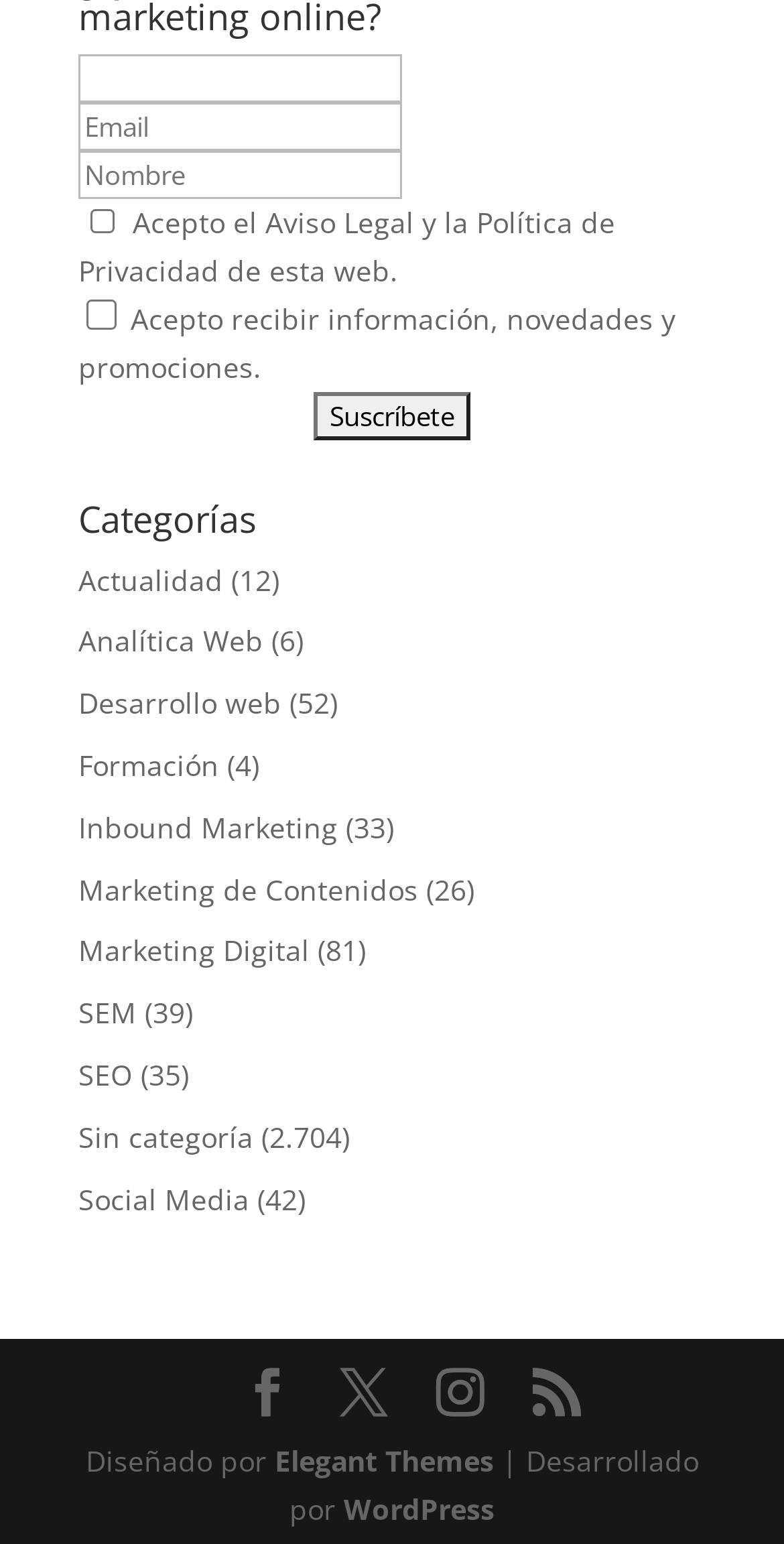Provide a short answer using a single word or phrase for the following question: 
How many categories are listed on the webpage?

12